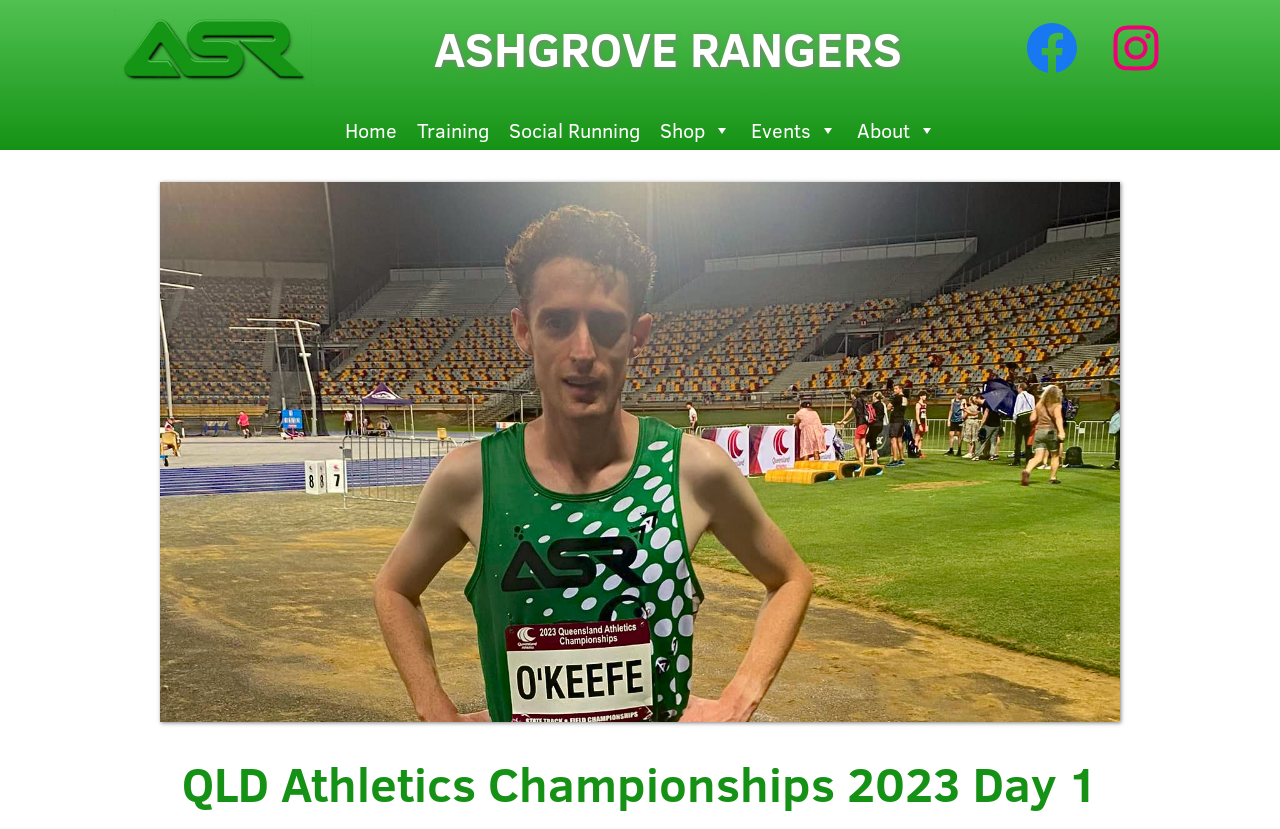Answer the question using only a single word or phrase: 
What is the purpose of the button with the text 'Events'

To open a menu